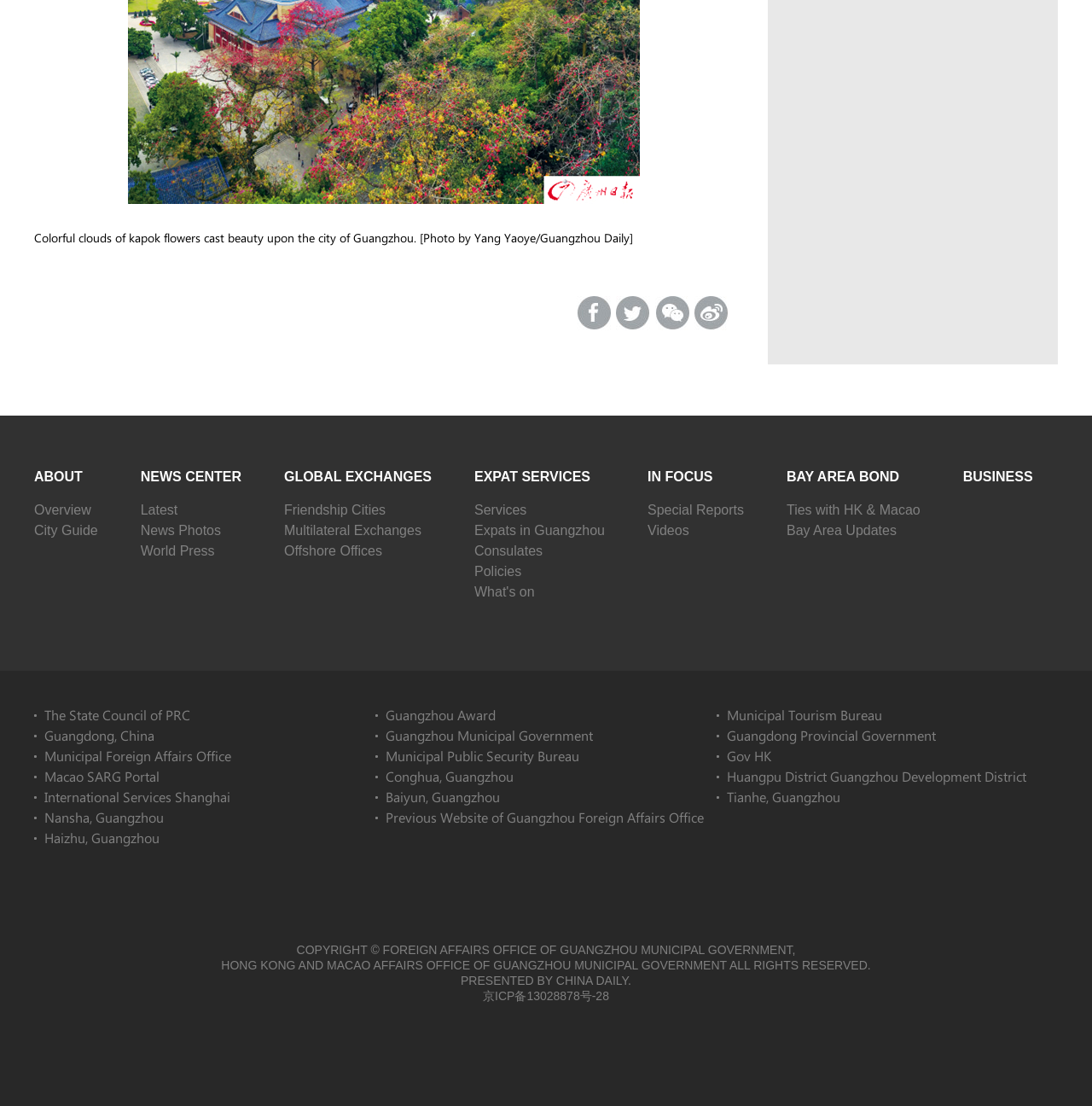What is the purpose of the 'EXPAT SERVICES' section?
Refer to the image and respond with a one-word or short-phrase answer.

Provide services to expats